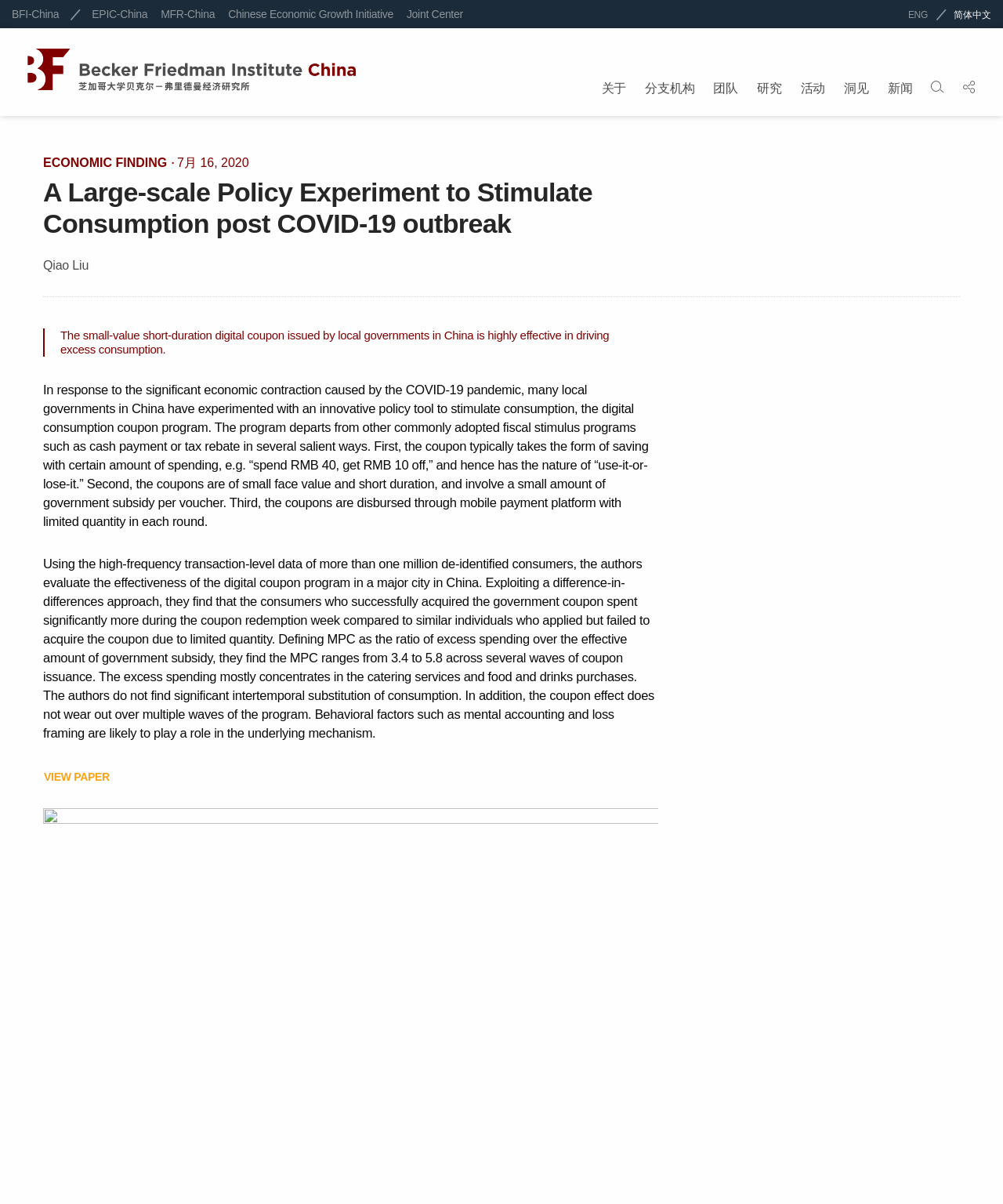Please identify the bounding box coordinates of the element that needs to be clicked to perform the following instruction: "Click the Subscribe link".

None